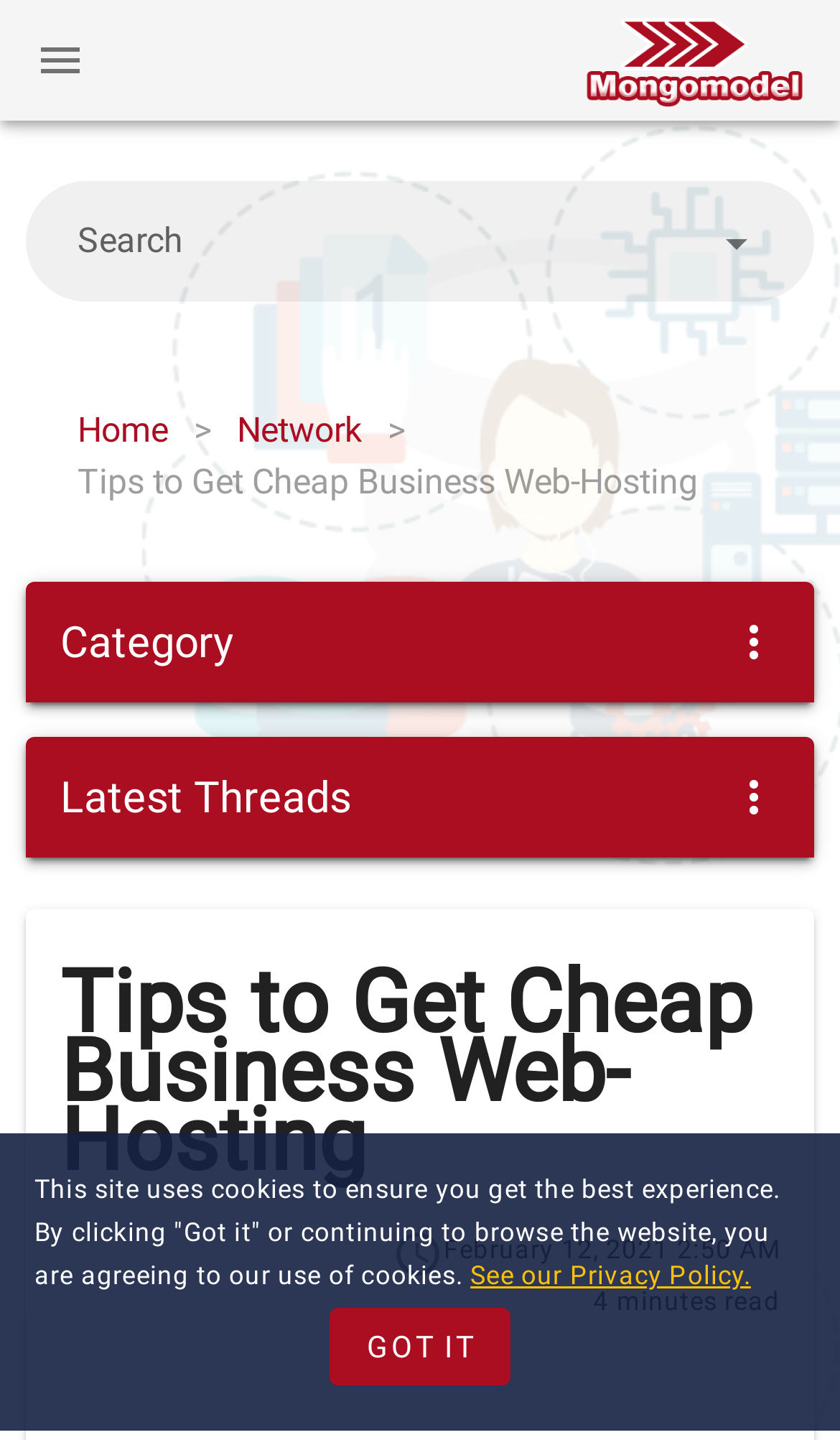Provide a one-word or short-phrase answer to the question:
How many buttons are on the webpage?

4